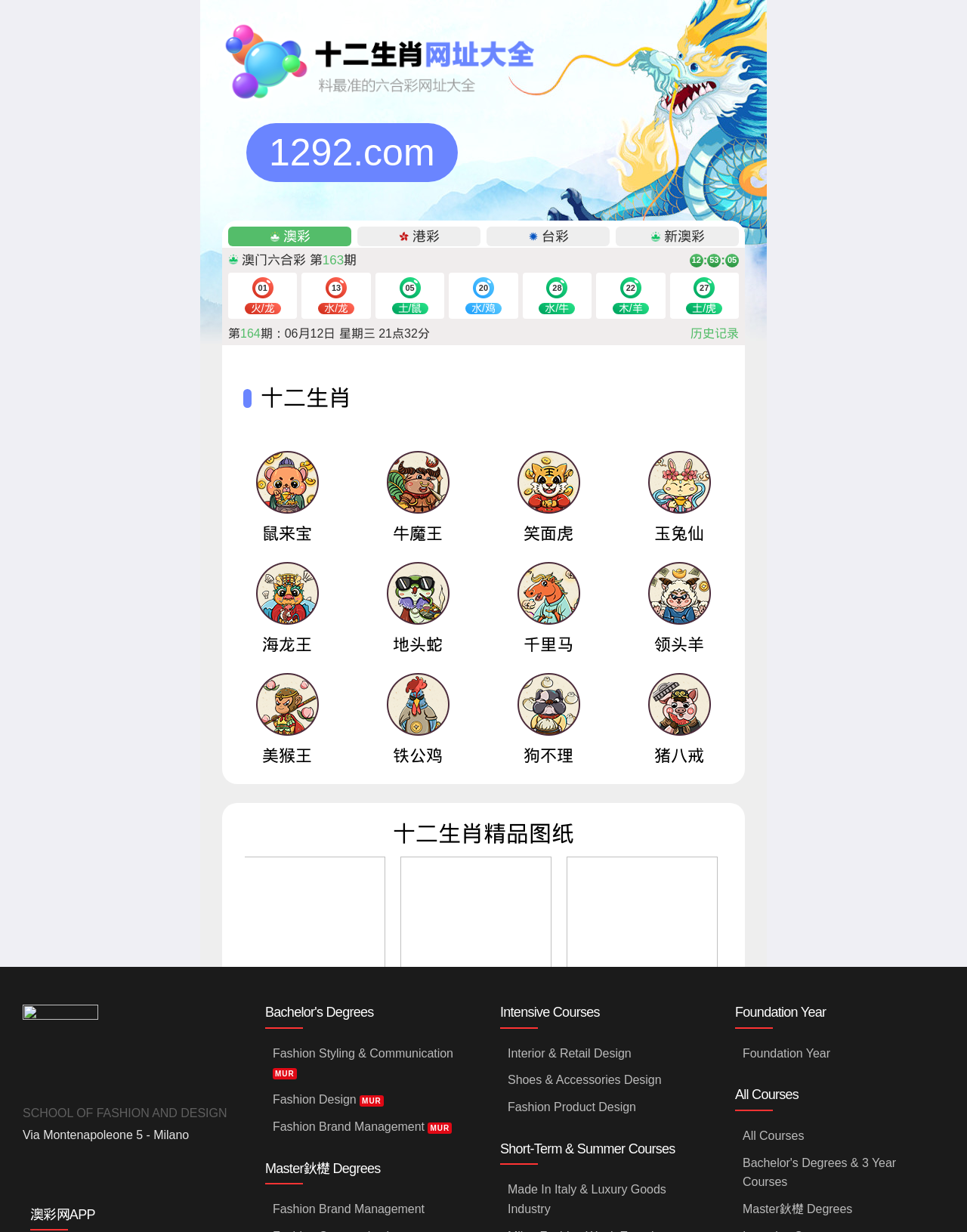What is the name of the course under Foundation Year?
Look at the image and construct a detailed response to the question.

I found the answer by looking at the link element with the bounding box coordinates [0.768, 0.844, 0.969, 0.866], which contains the text 'Foundation Year'.